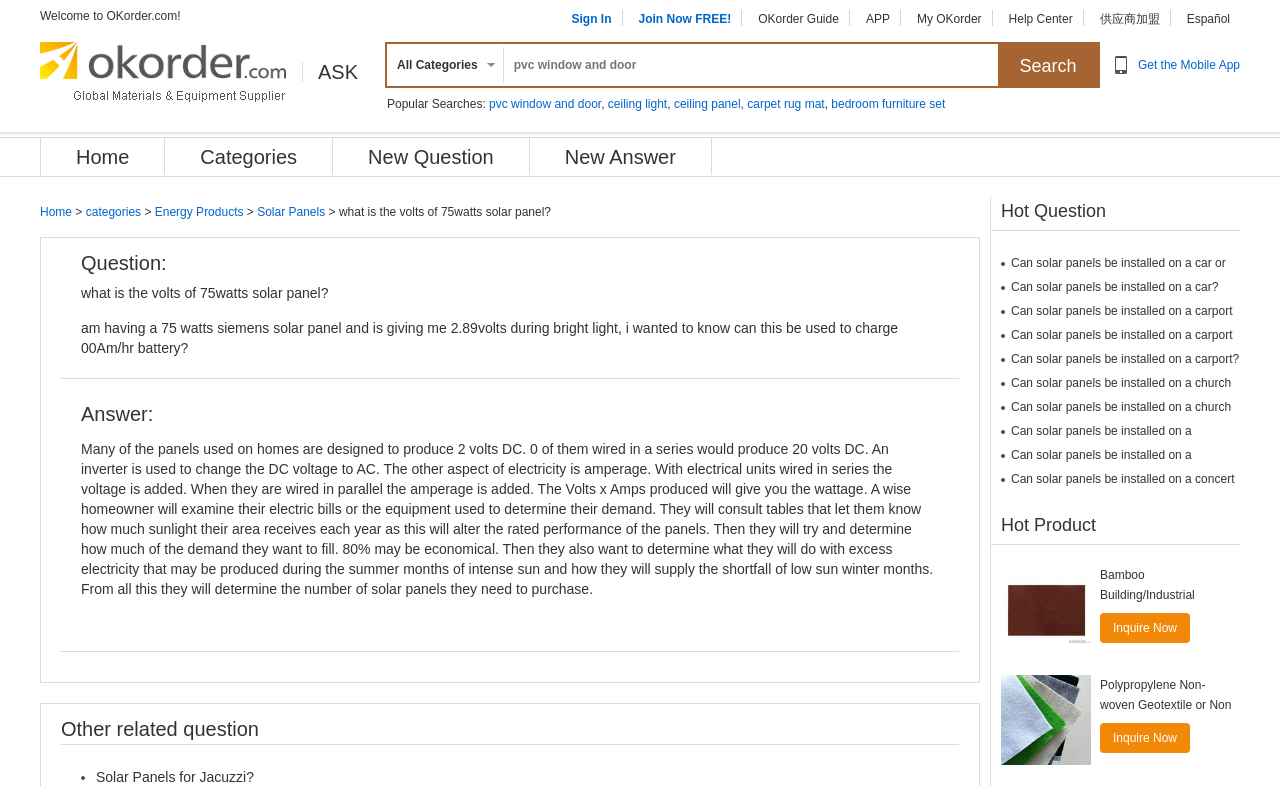Please provide a brief answer to the following inquiry using a single word or phrase:
What is the purpose of an inverter in a solar panel system?

To change DC voltage to AC